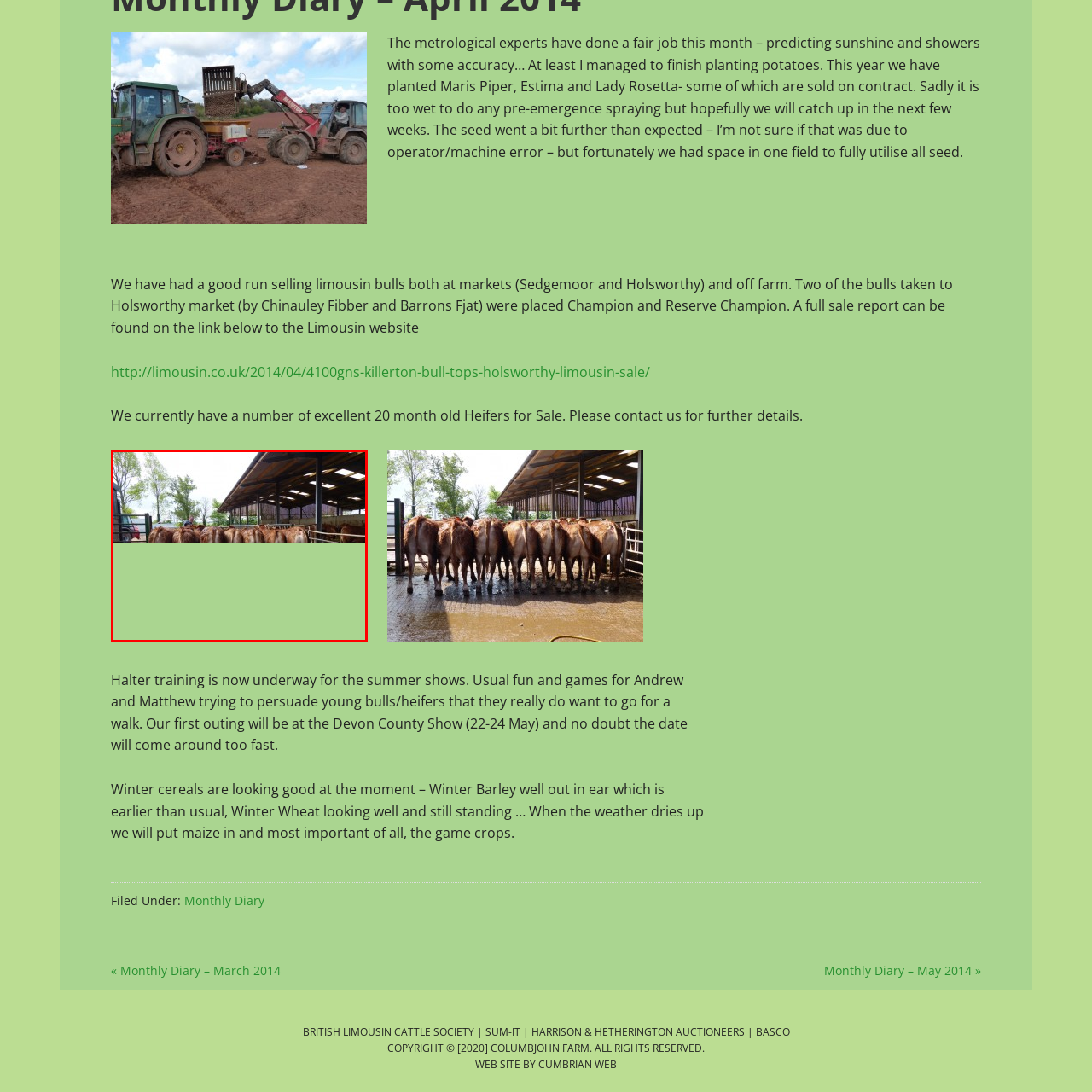Examine the image indicated by the red box and respond with a single word or phrase to the following question:
What is the age of the heifers for sale?

20 months